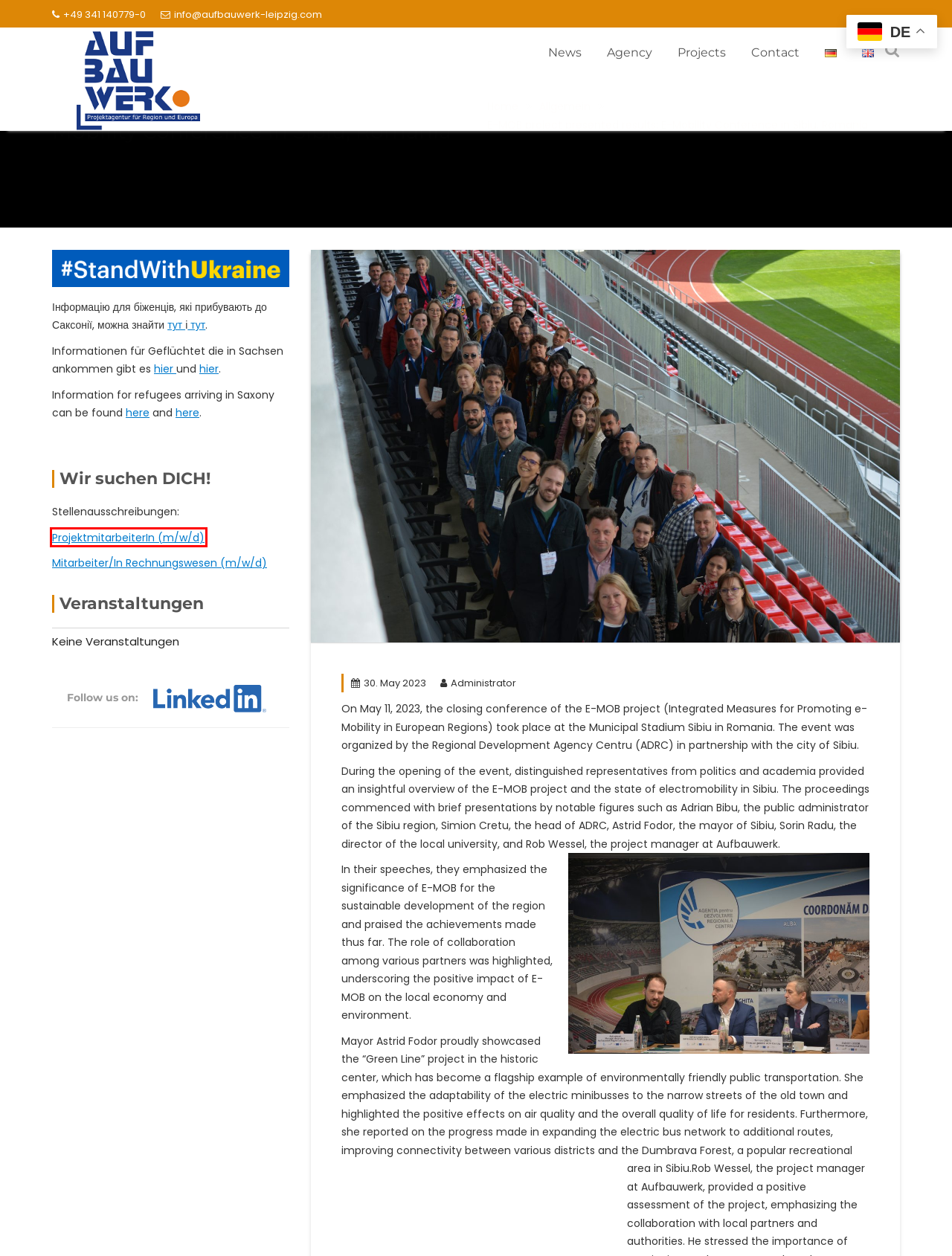You are given a screenshot depicting a webpage with a red bounding box around a UI element. Select the description that best corresponds to the new webpage after clicking the selected element. Here are the choices:
A. Administrator – Aufbauwerk Region Leipzig GmbH
B. Projects – Aufbauwerk Region Leipzig GmbH
C. Aufbauwerk Region Leipzig GmbH – The projectagency for the Region & Europe
D. Career – Aufbauwerk Region Leipzig GmbH
E. Team – Aufbauwerk Region Leipzig GmbH
F. News – Aufbauwerk Region Leipzig GmbH
G. ProjektmitarbeiterIn (m/w/d) – Aufbauwerk Region Leipzig GmbH
H. Ukraine – Praktische Infos zum Ankommen in Sachsen – Sächsischer Flüchtlingsrat

G